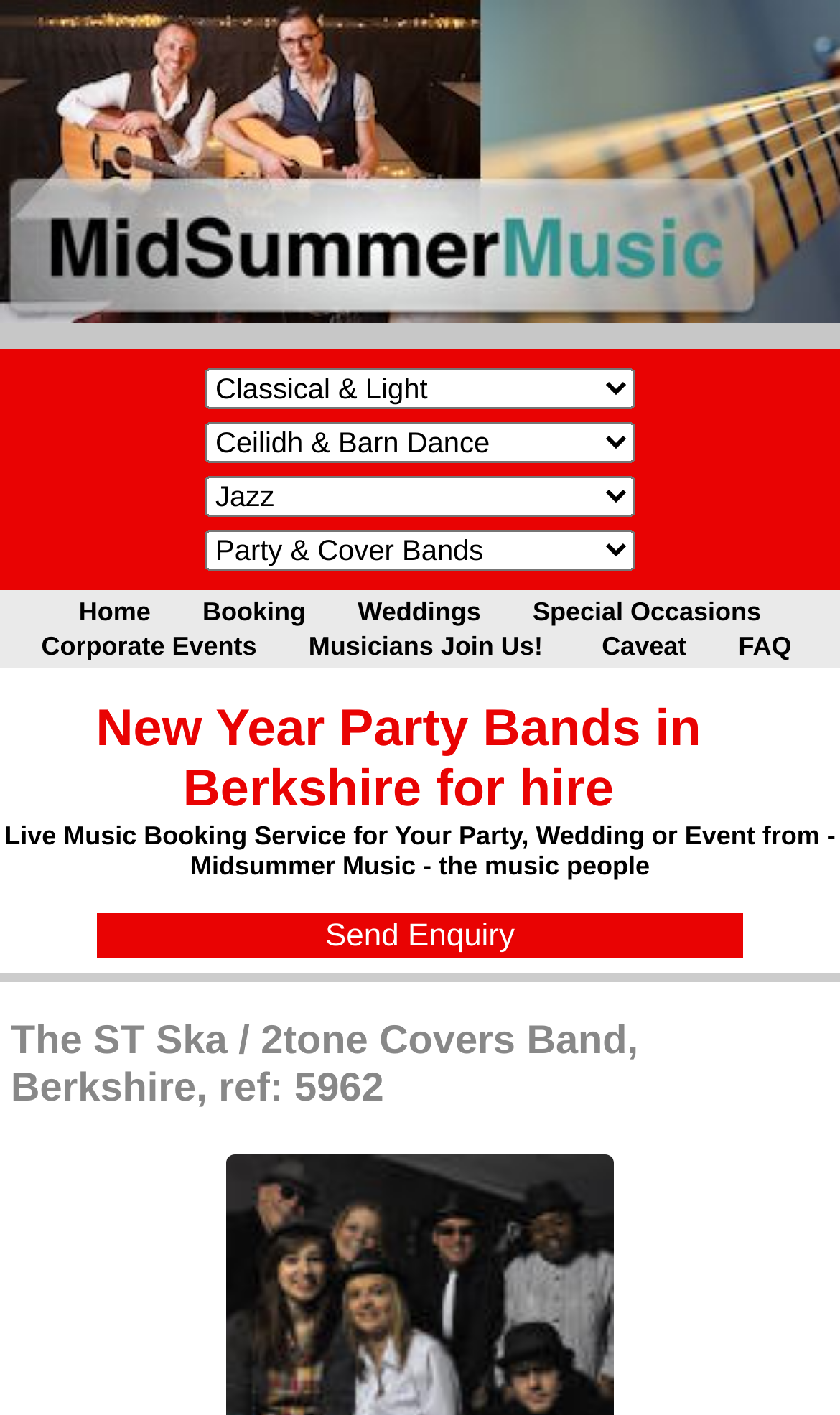Specify the bounding box coordinates of the region I need to click to perform the following instruction: "Send an enquiry". The coordinates must be four float numbers in the range of 0 to 1, i.e., [left, top, right, bottom].

[0.115, 0.645, 0.885, 0.677]